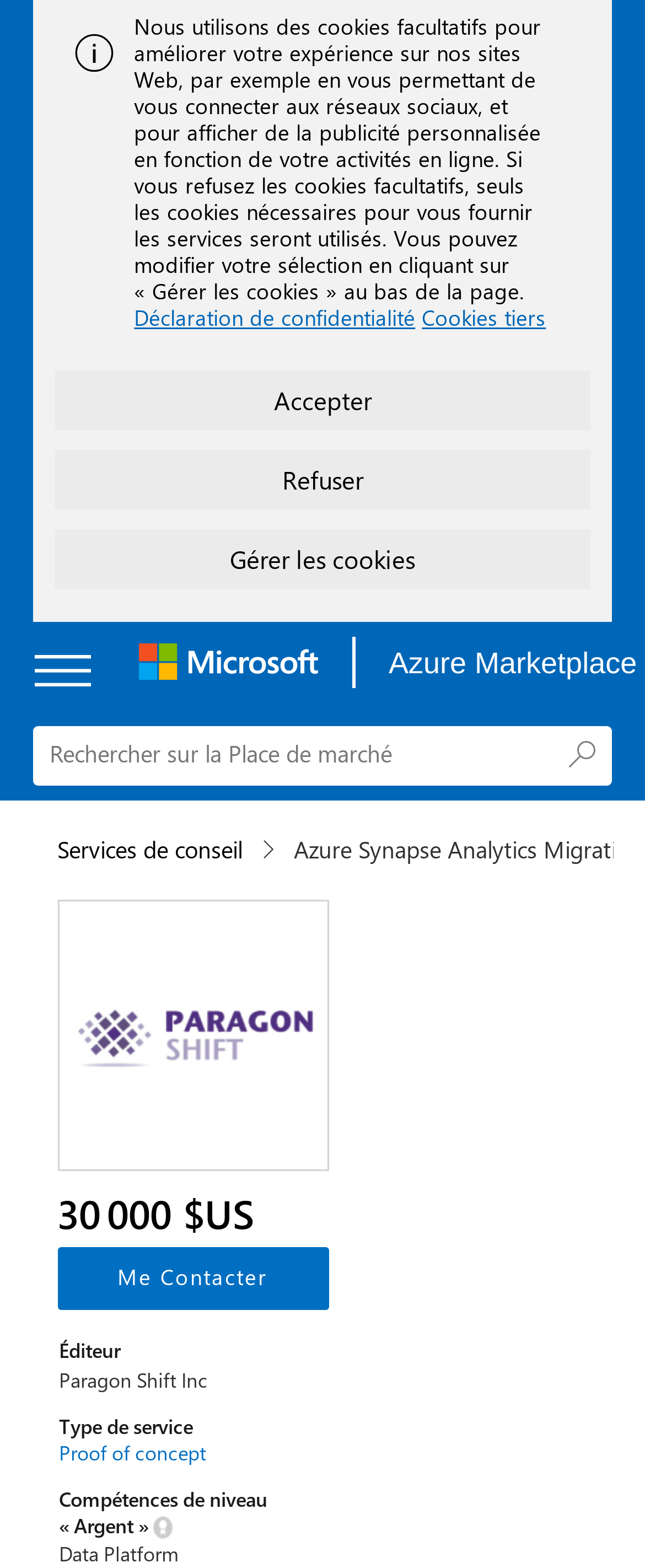Could you provide the bounding box coordinates for the portion of the screen to click to complete this instruction: "Contact me"?

[0.088, 0.795, 0.509, 0.835]